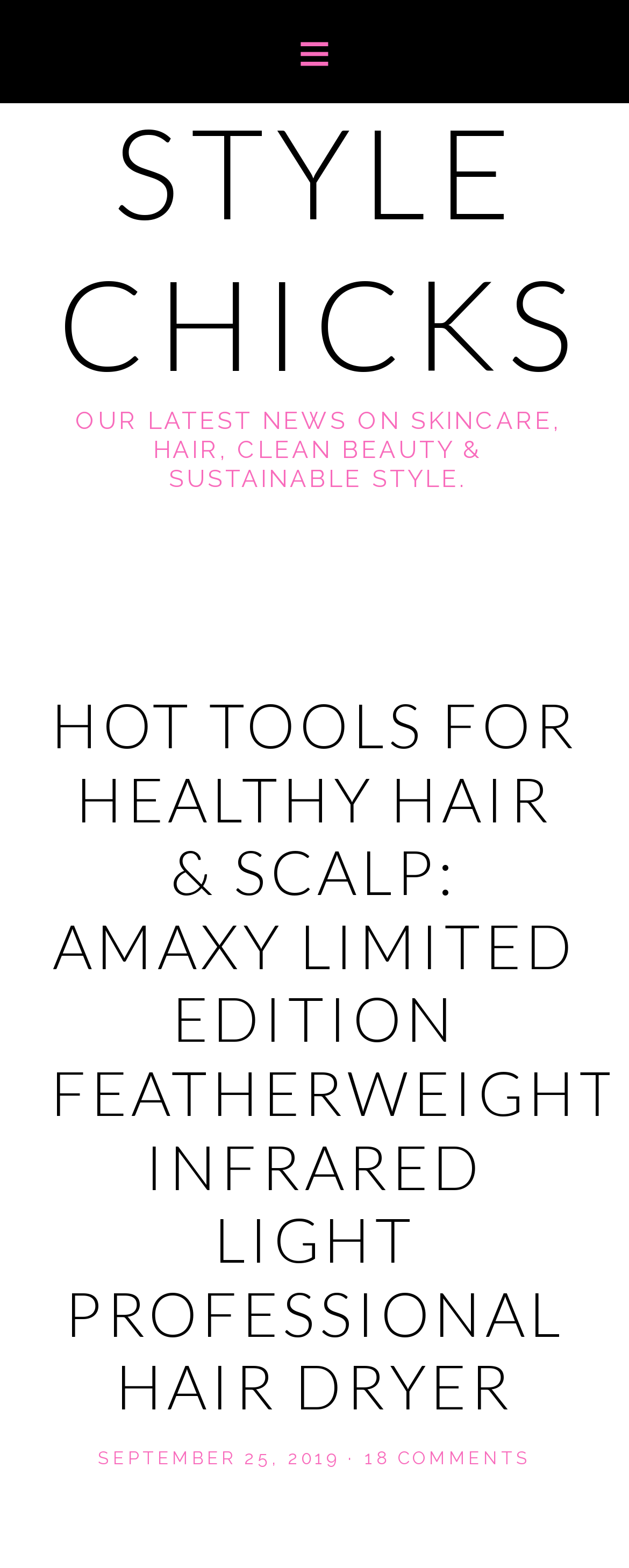Generate a comprehensive description of the webpage.

The webpage is about an infrared hairdryer, with a prominent header section at the top. On the top-left corner, there is a button with an "≡" symbol. Next to it, there is a link to "STYLE CHICKS". Below this, there is a brief description of the website, stating that it features news on skincare, hair, clean beauty, and sustainable style.

The main content of the webpage is an article with a heading that reads "HOT TOOLS FOR HEALTHY HAIR & SCALP: AMAXY LIMITED EDITION FEATHERWEIGHT INFRARED LIGHT PROFESSIONAL HAIR DRYER". This heading is positioned near the top of the page, taking up most of the width. Below the heading, there is a link to the same article title, which is likely a permalink to the article.

On the bottom-right corner of the article heading section, there is a timestamp indicating that the article was published on September 25, 2019. Next to the timestamp, there is a separator character "·", followed by a link to 18 comments related to the article.